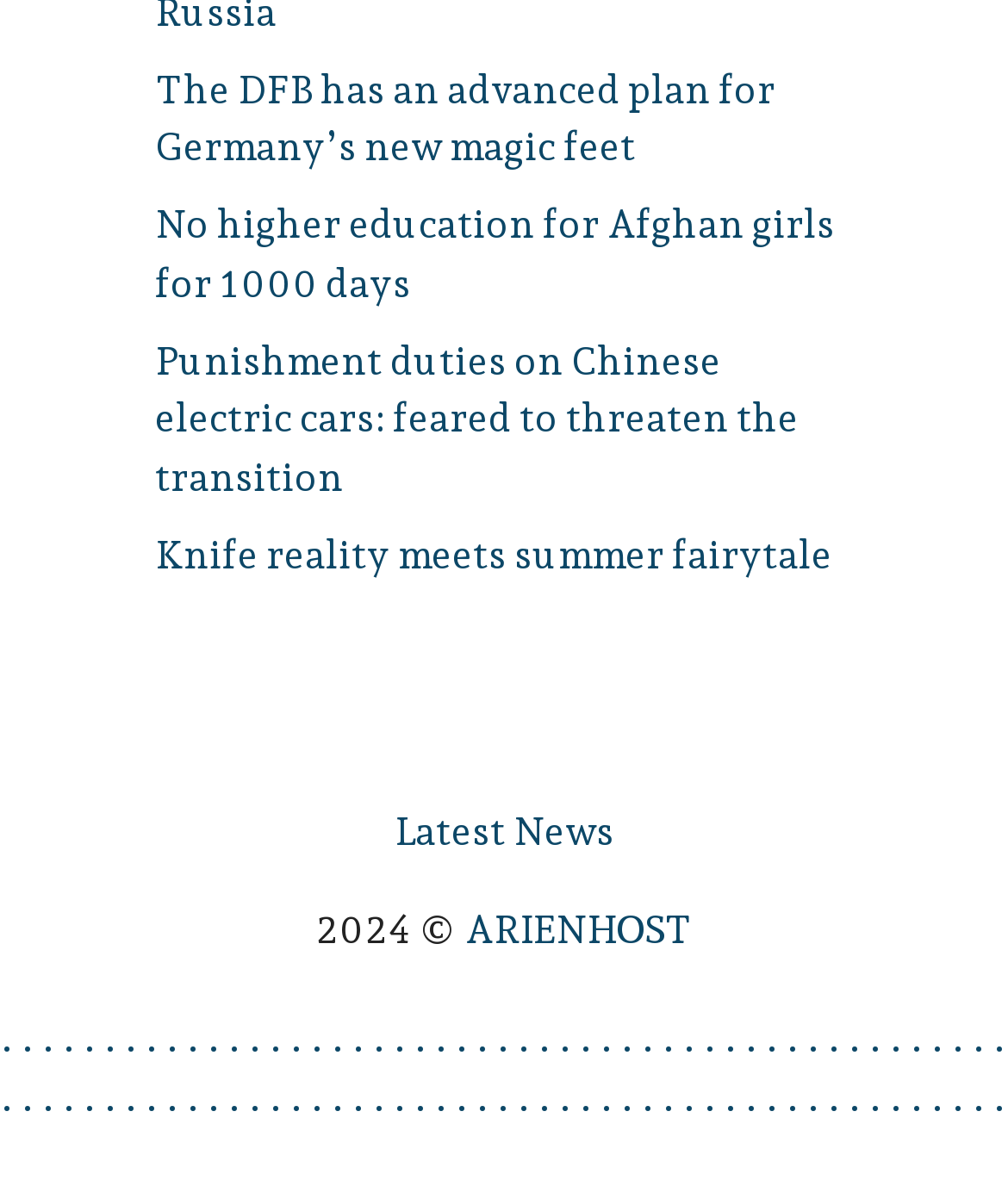Kindly provide the bounding box coordinates of the section you need to click on to fulfill the given instruction: "Check the site information".

[0.0, 0.624, 1.0, 0.853]